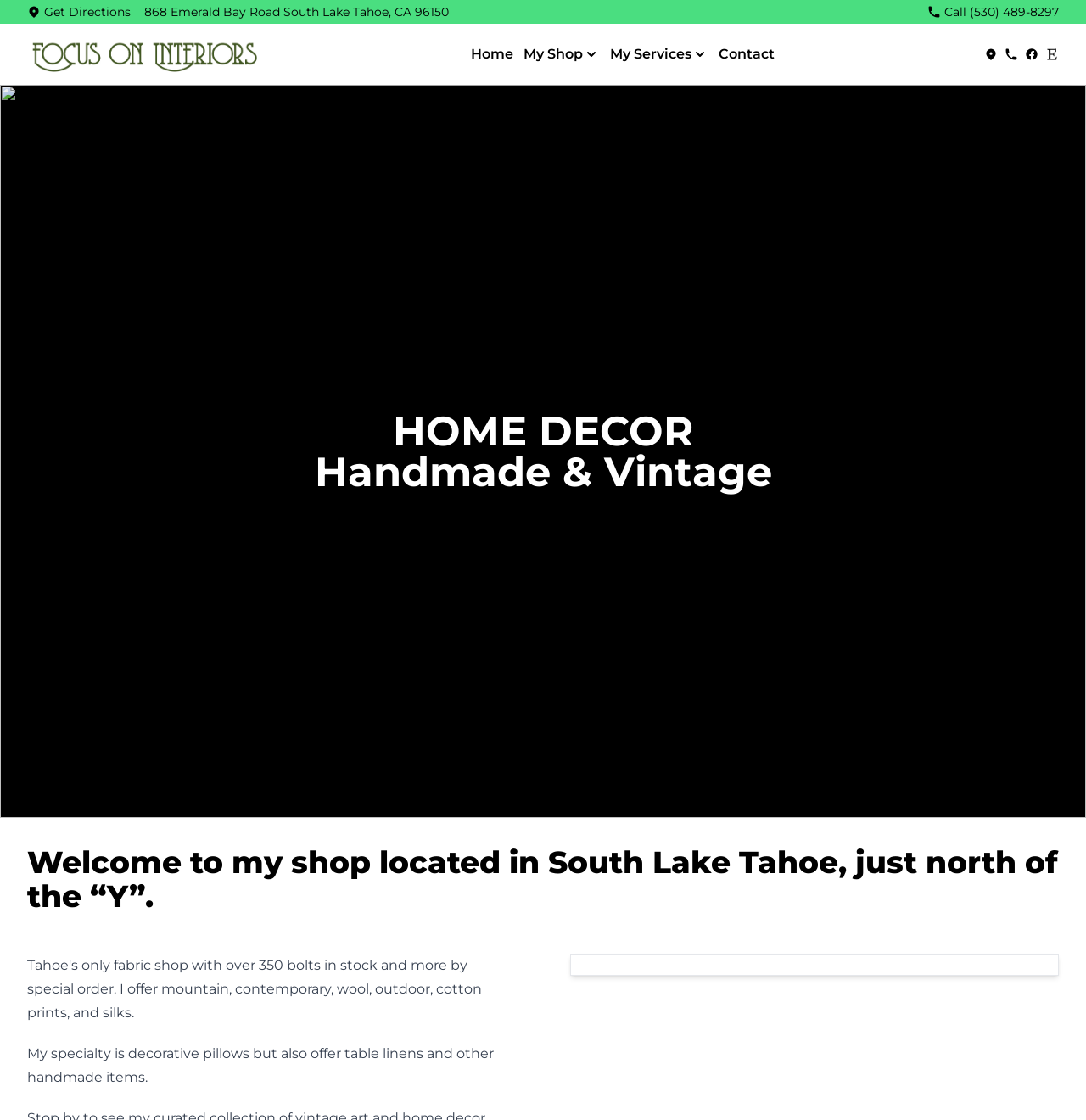Identify the title of the webpage and provide its text content.

Welcome to my shop located in South Lake Tahoe, just north of the “Y”.